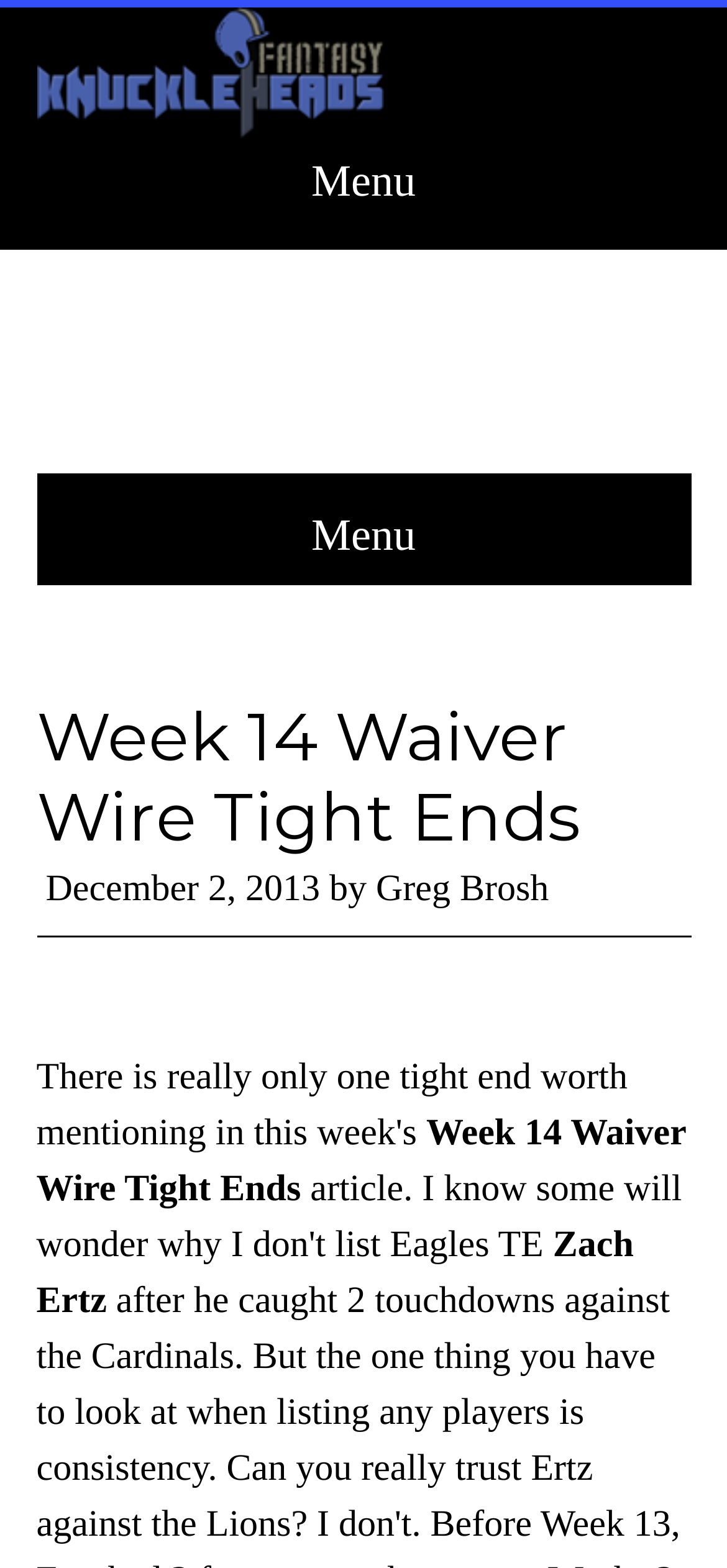Who wrote the article?
Based on the content of the image, thoroughly explain and answer the question.

I found the author's name by looking at the navigation section of the webpage, where it says 'by Greg Brosh' next to the date 'December 2, 2013'.